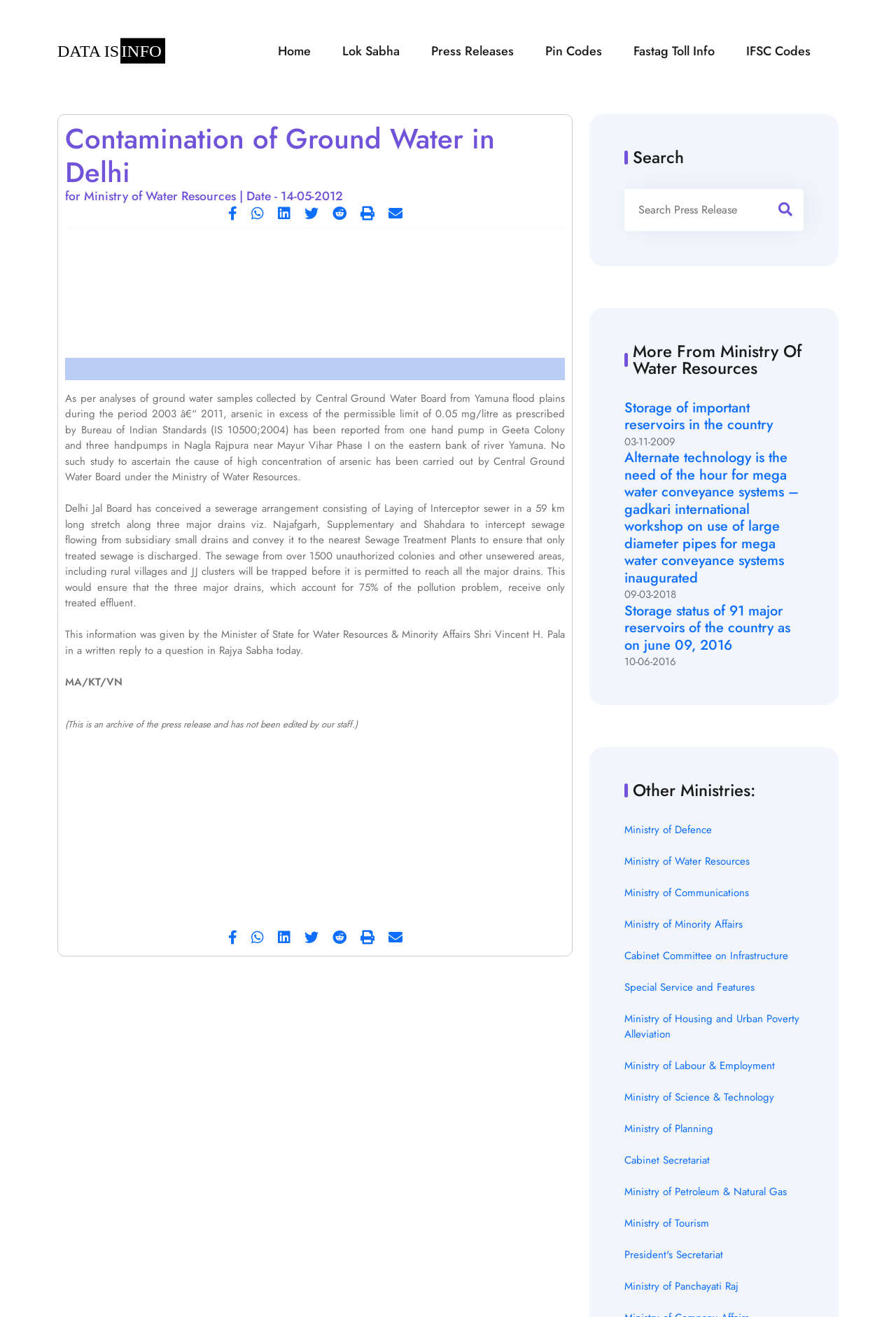Using the details in the image, give a detailed response to the question below:
What is the function of the 'Search Press Release' textbox?

The question asks about the function of the 'Search Press Release' textbox. By analyzing the webpage structure and the text content of the webpage, specifically the heading 'Search' and the textbox 'Search Press Release', we can infer that the function of the textbox is to search press releases.